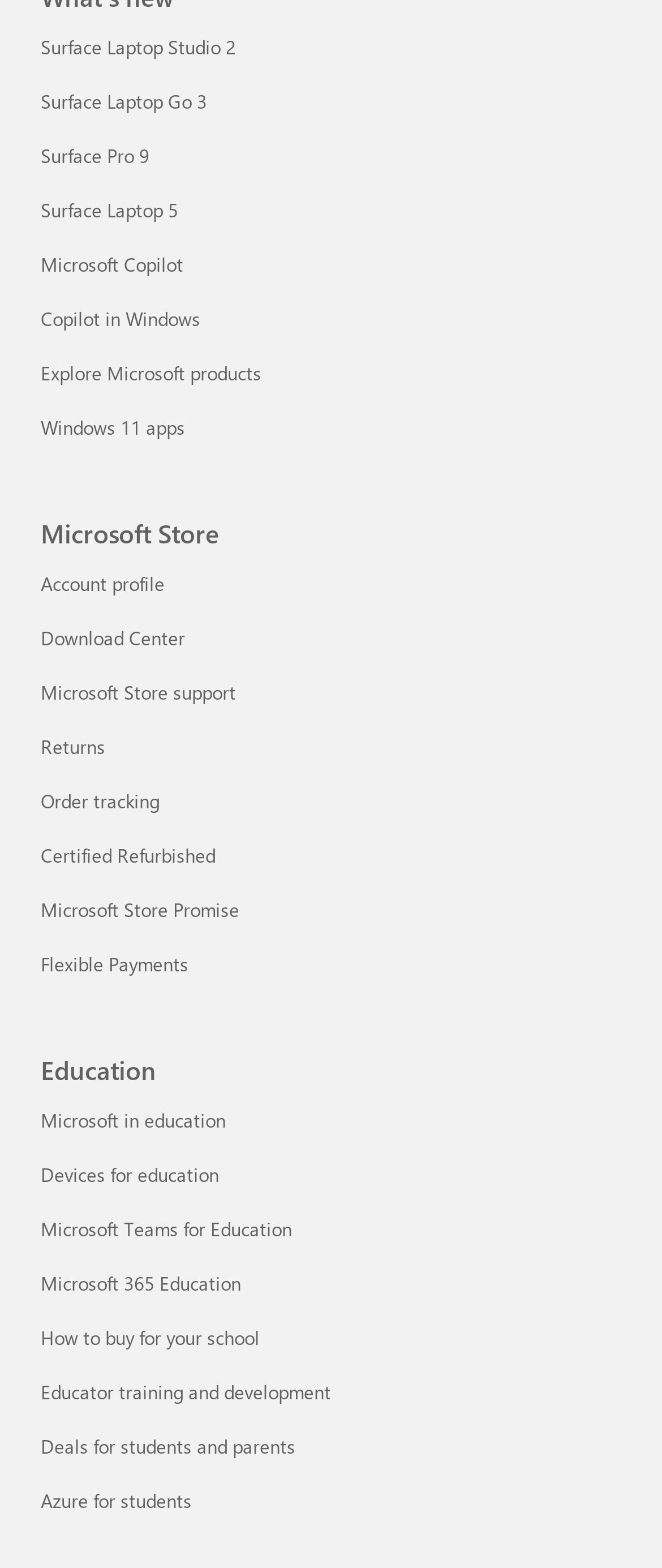Determine the bounding box coordinates of the area to click in order to meet this instruction: "Explore Microsoft products".

[0.062, 0.23, 0.395, 0.246]